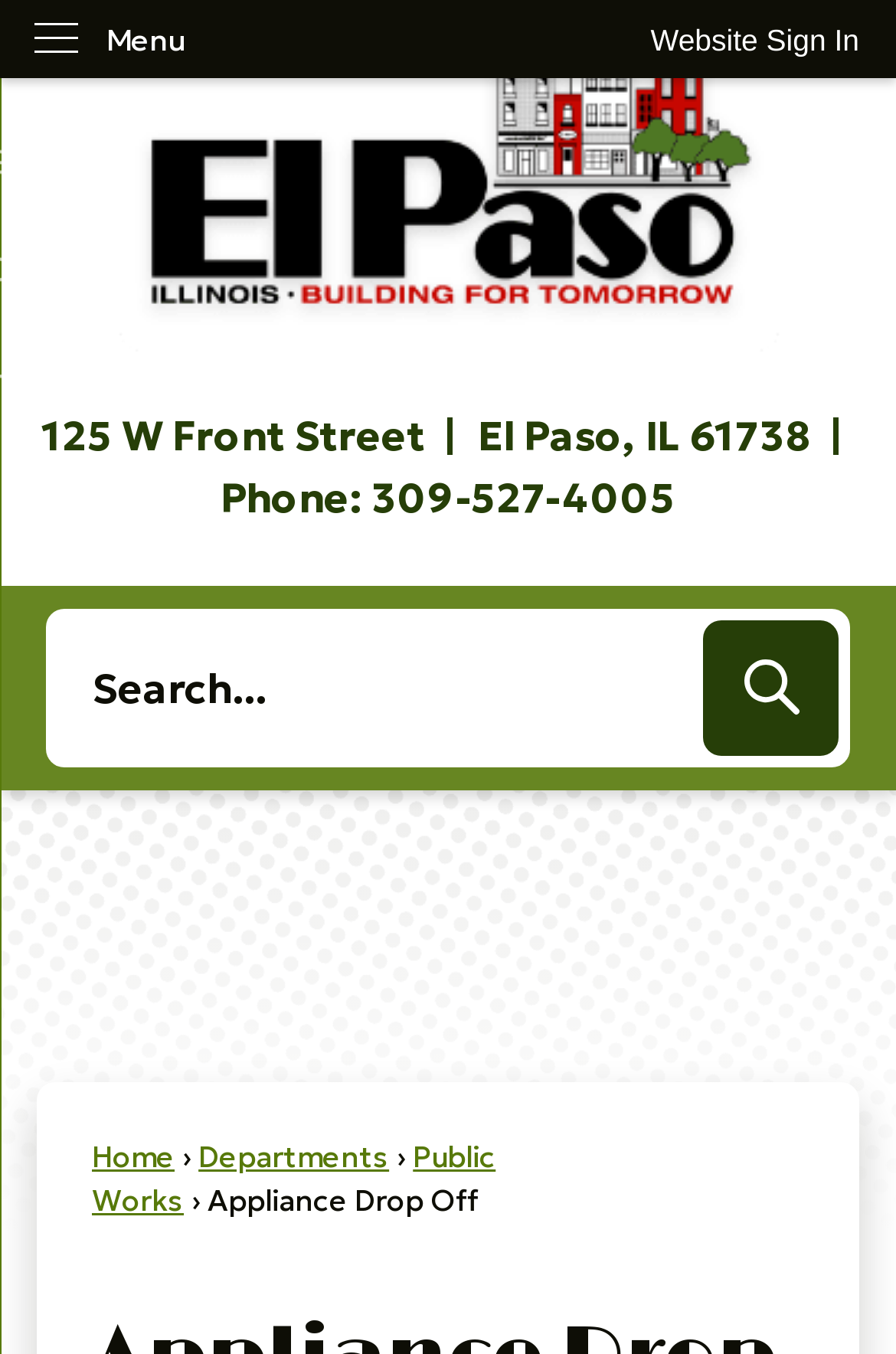Locate the bounding box coordinates of the clickable region necessary to complete the following instruction: "Search for something". Provide the coordinates in the format of four float numbers between 0 and 1, i.e., [left, top, right, bottom].

[0.051, 0.449, 0.949, 0.566]